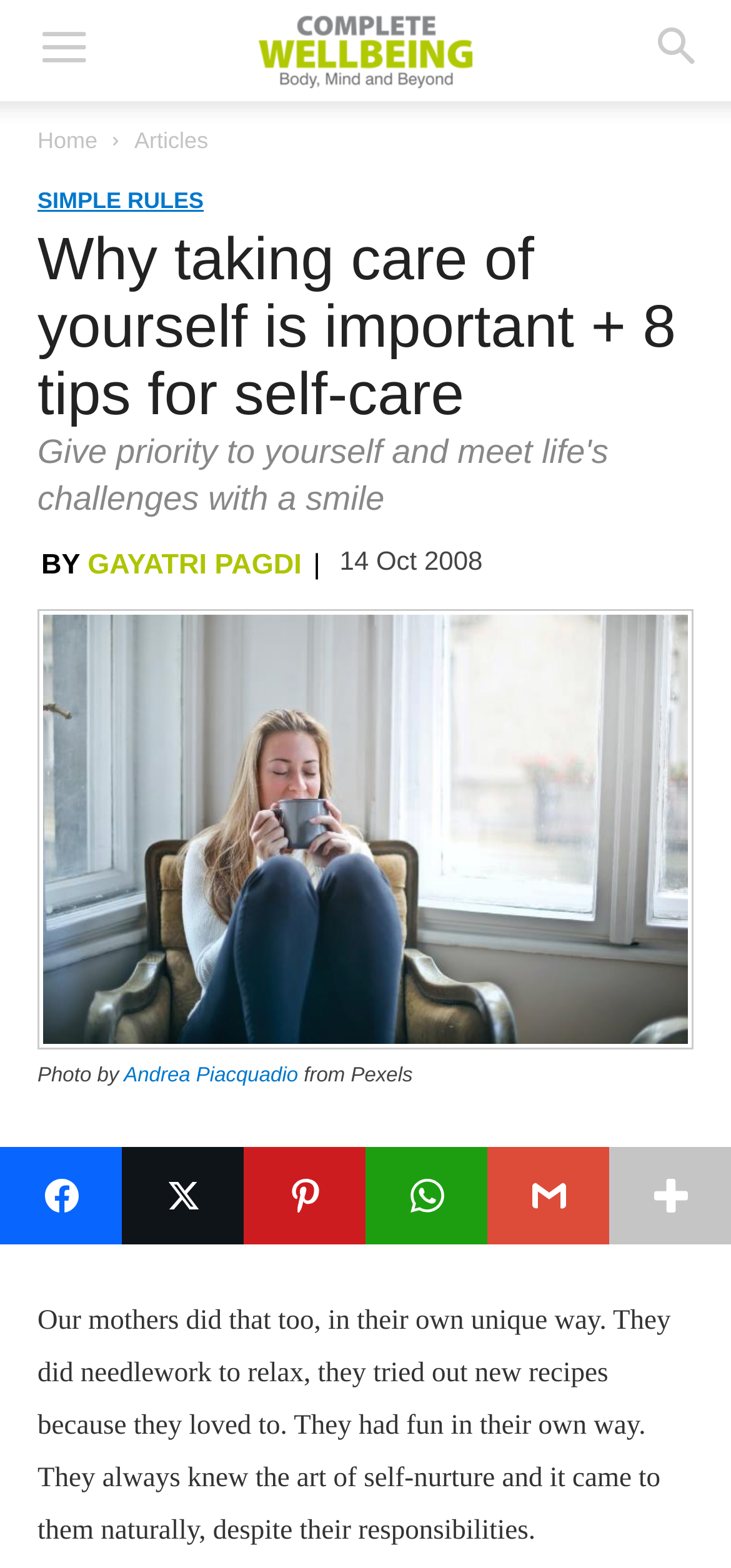Please determine the headline of the webpage and provide its content.

Why taking care of yourself is important + 8 tips for self-care